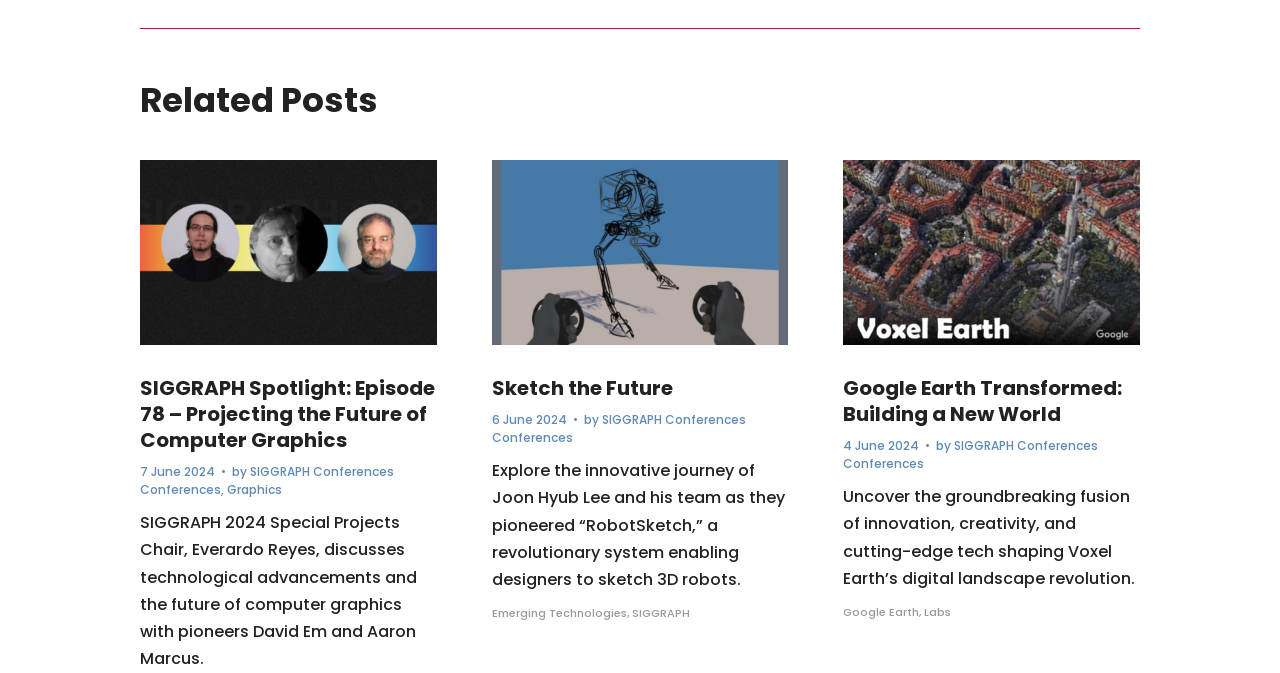What is the subject of the image in the second related post?
We need a detailed and meticulous answer to the question.

The second related post has an image element, and its description mentions 'RobotSketch', a revolutionary system enabling designers to sketch 3D robots, indicating that the image is related to RobotSketch.